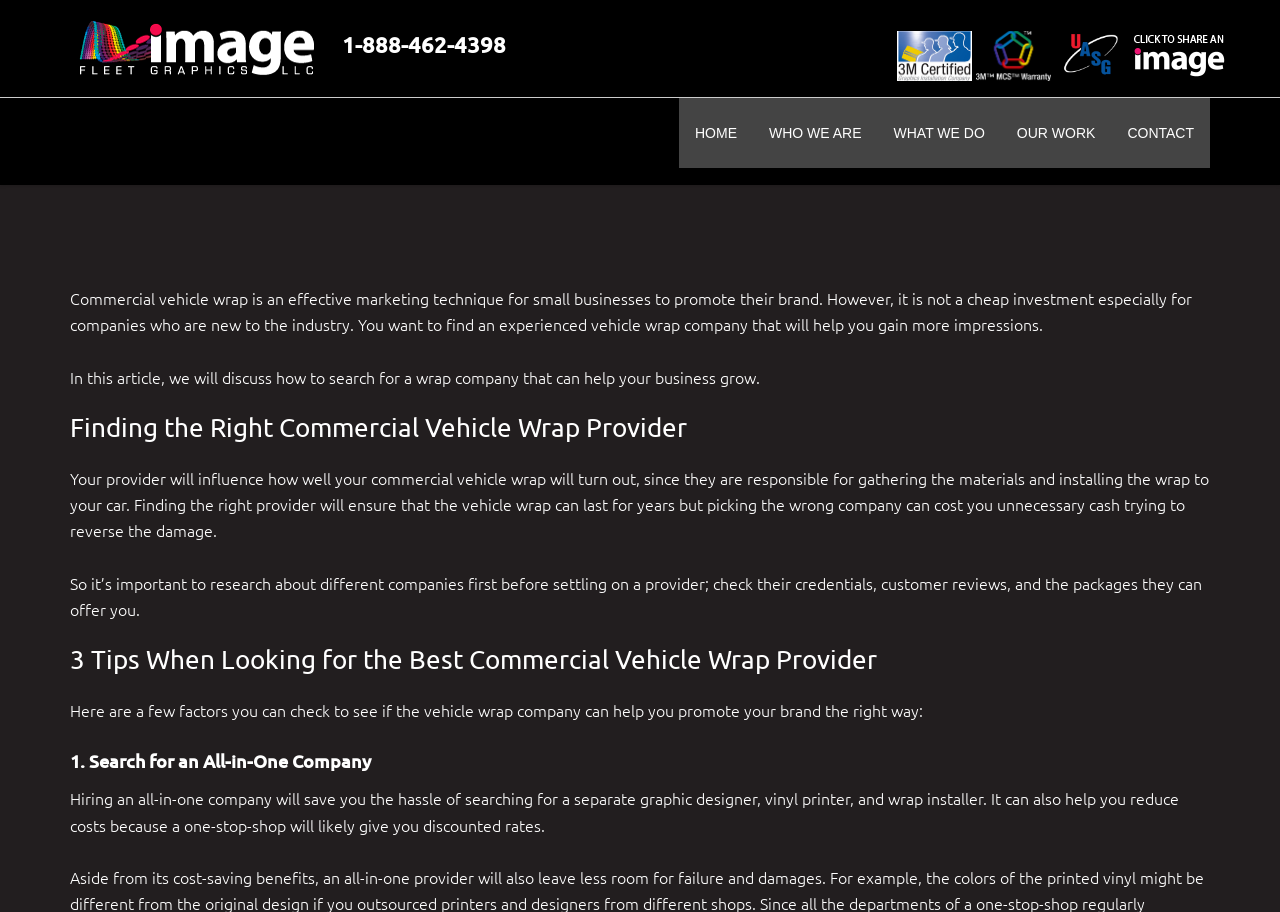What is the phone number on the webpage?
Examine the screenshot and reply with a single word or phrase.

1-888-462-4398